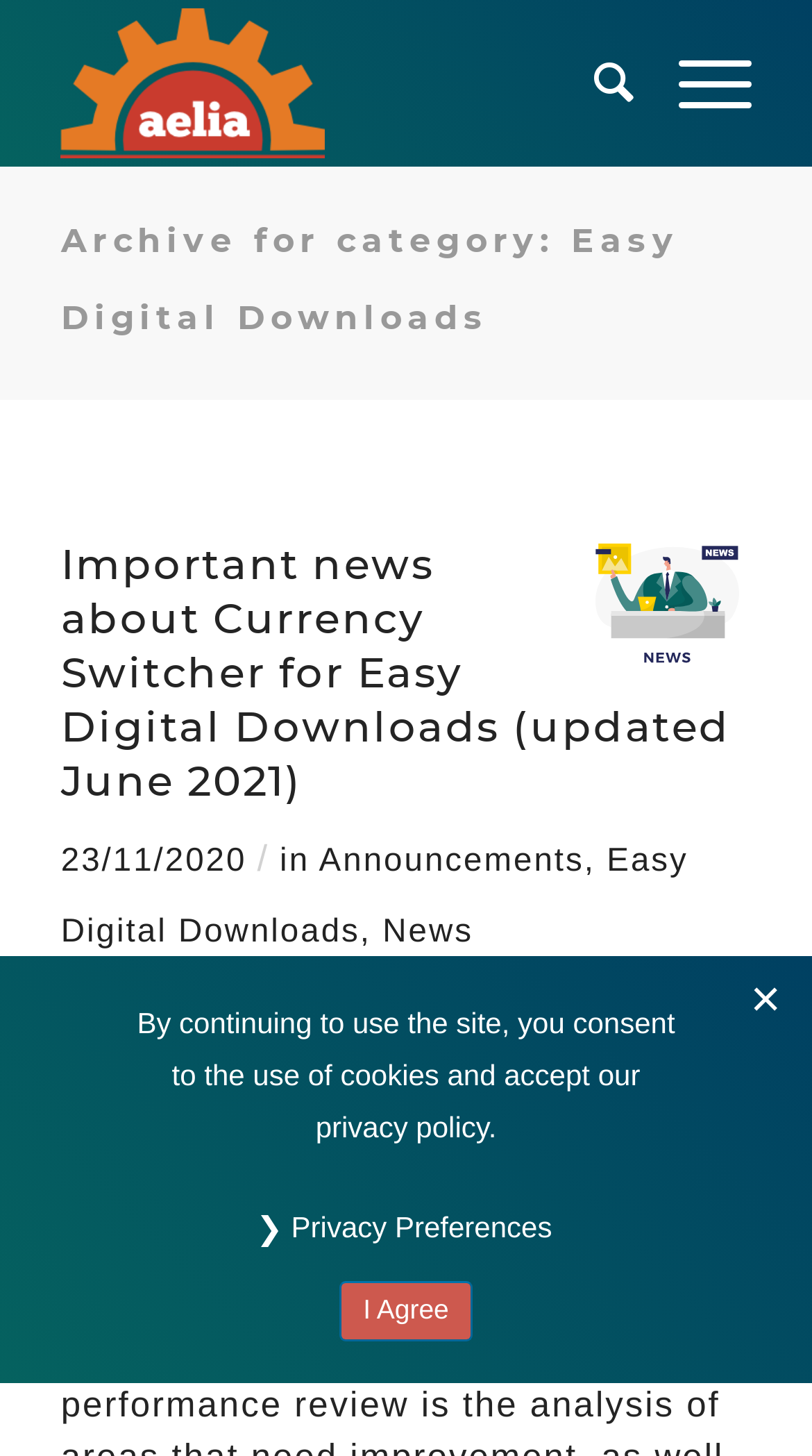Given the webpage screenshot and the description, determine the bounding box coordinates (top-left x, top-left y, bottom-right x, bottom-right y) that define the location of the UI element matching this description: Menu Menu

[0.784, 0.0, 0.925, 0.114]